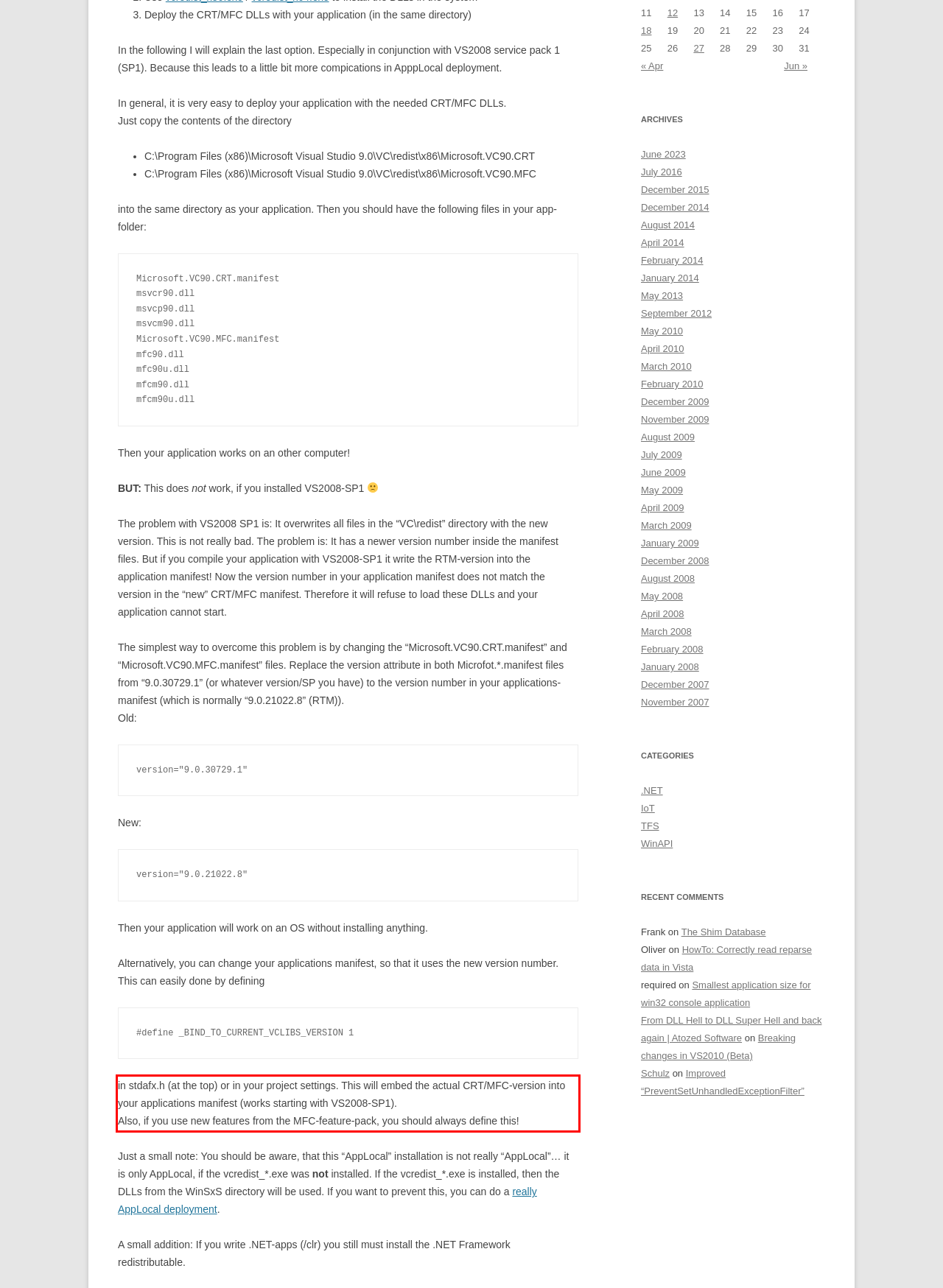In the given screenshot, locate the red bounding box and extract the text content from within it.

in stdafx.h (at the top) or in your project settings. This will embed the actual CRT/MFC-version into your applications manifest (works starting with VS2008-SP1). Also, if you use new features from the MFC-feature-pack, you should always define this!